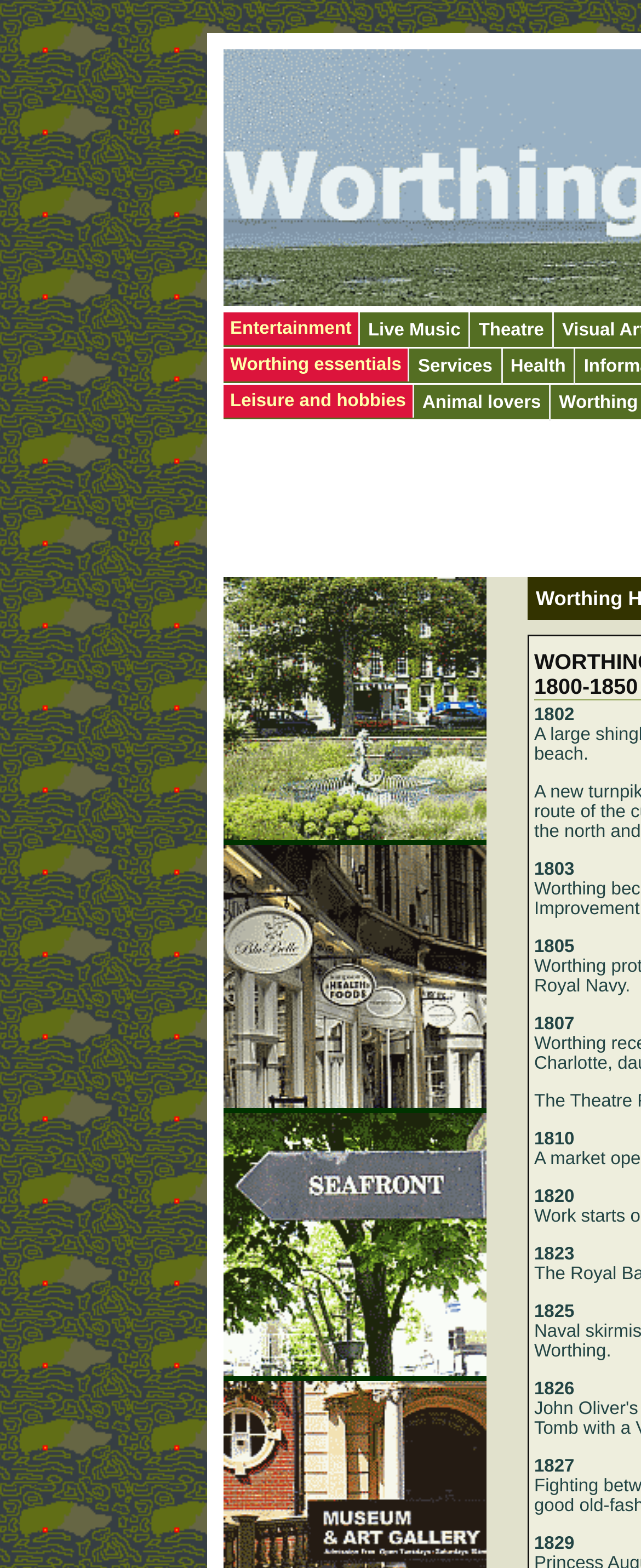Locate the bounding box of the user interface element based on this description: "21 November 201421 November 2014".

None